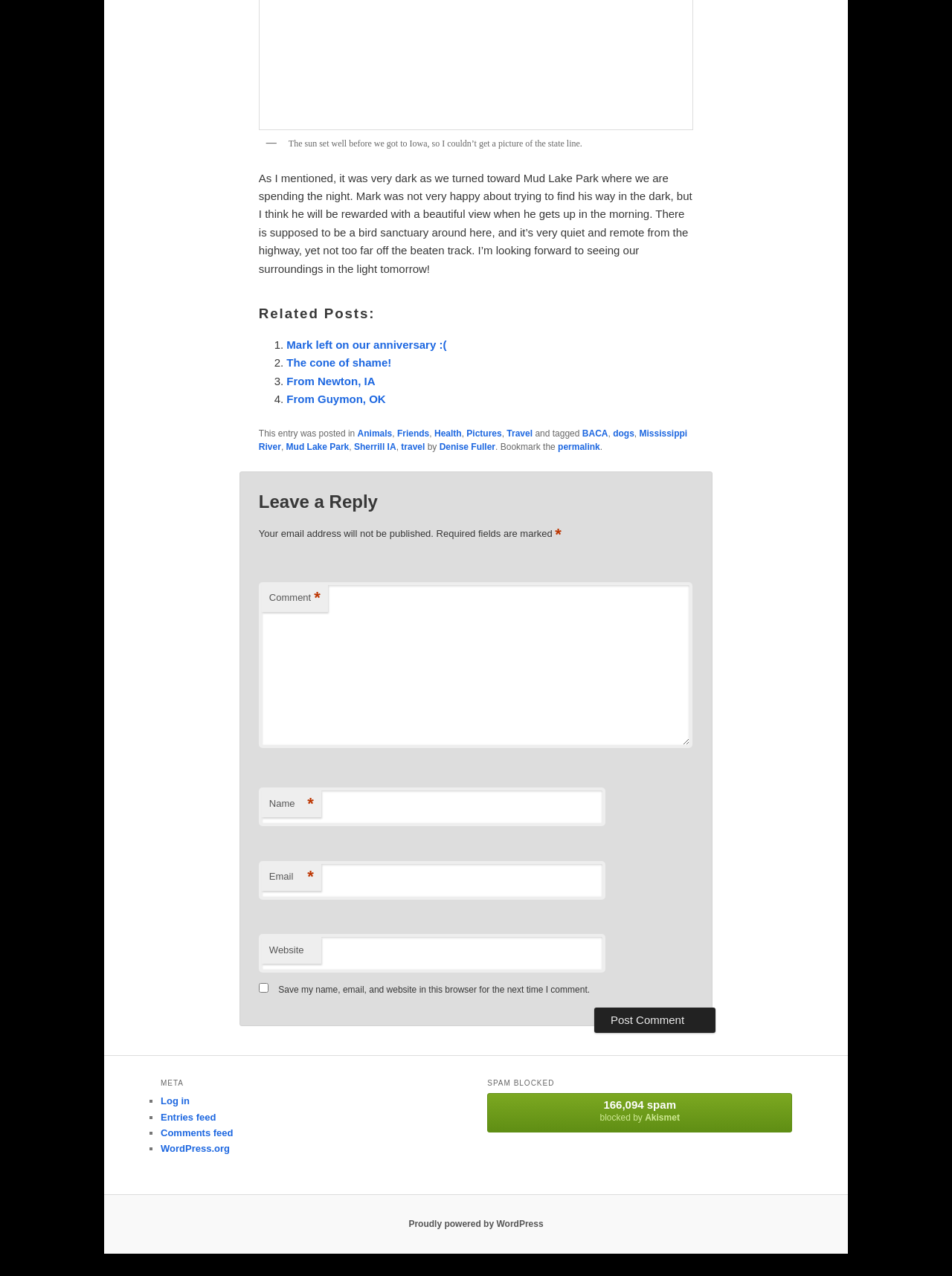Determine the bounding box coordinates of the element that should be clicked to execute the following command: "Enter your name".

[0.272, 0.617, 0.636, 0.647]